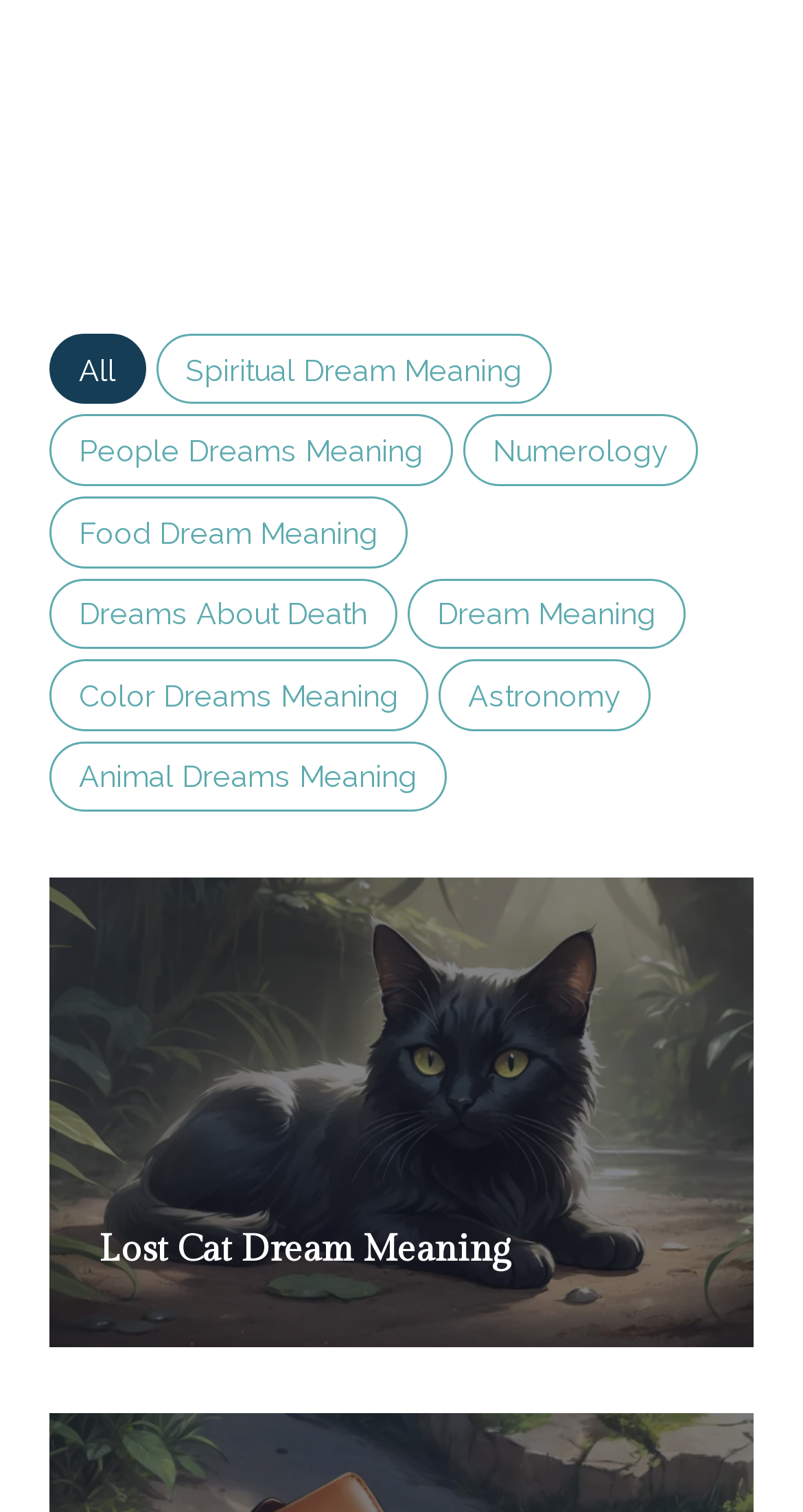Provide the bounding box coordinates of the UI element this sentence describes: "Animal Dreams Meaning".

[0.062, 0.49, 0.556, 0.537]